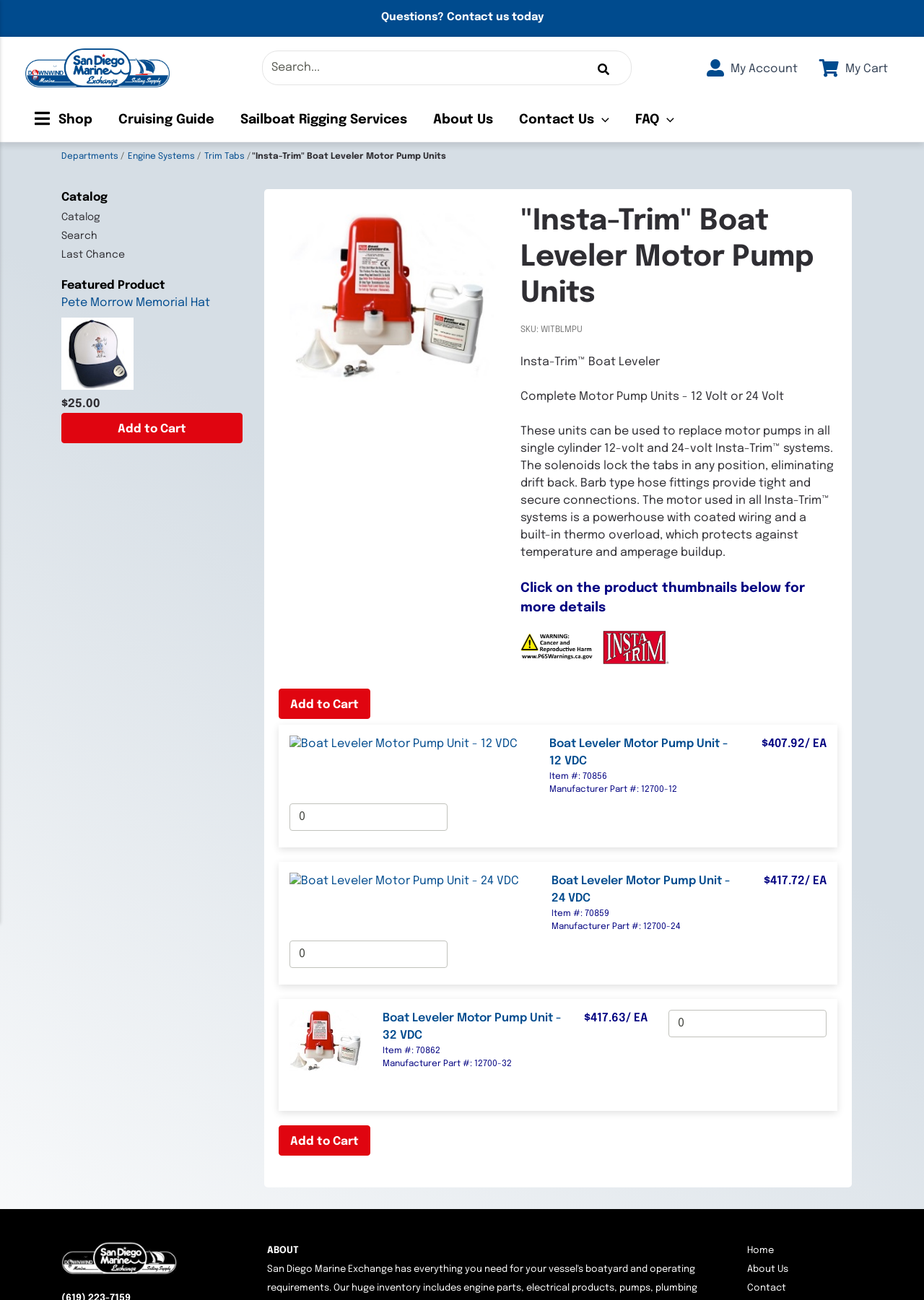What is the manufacturer part number for the 24V boat leveler motor pump unit?
Refer to the image and give a detailed answer to the question.

The manufacturer part number for the 24V boat leveler motor pump unit can be found in the product description, which is 'Manufacturer Part #: 12700-24'.